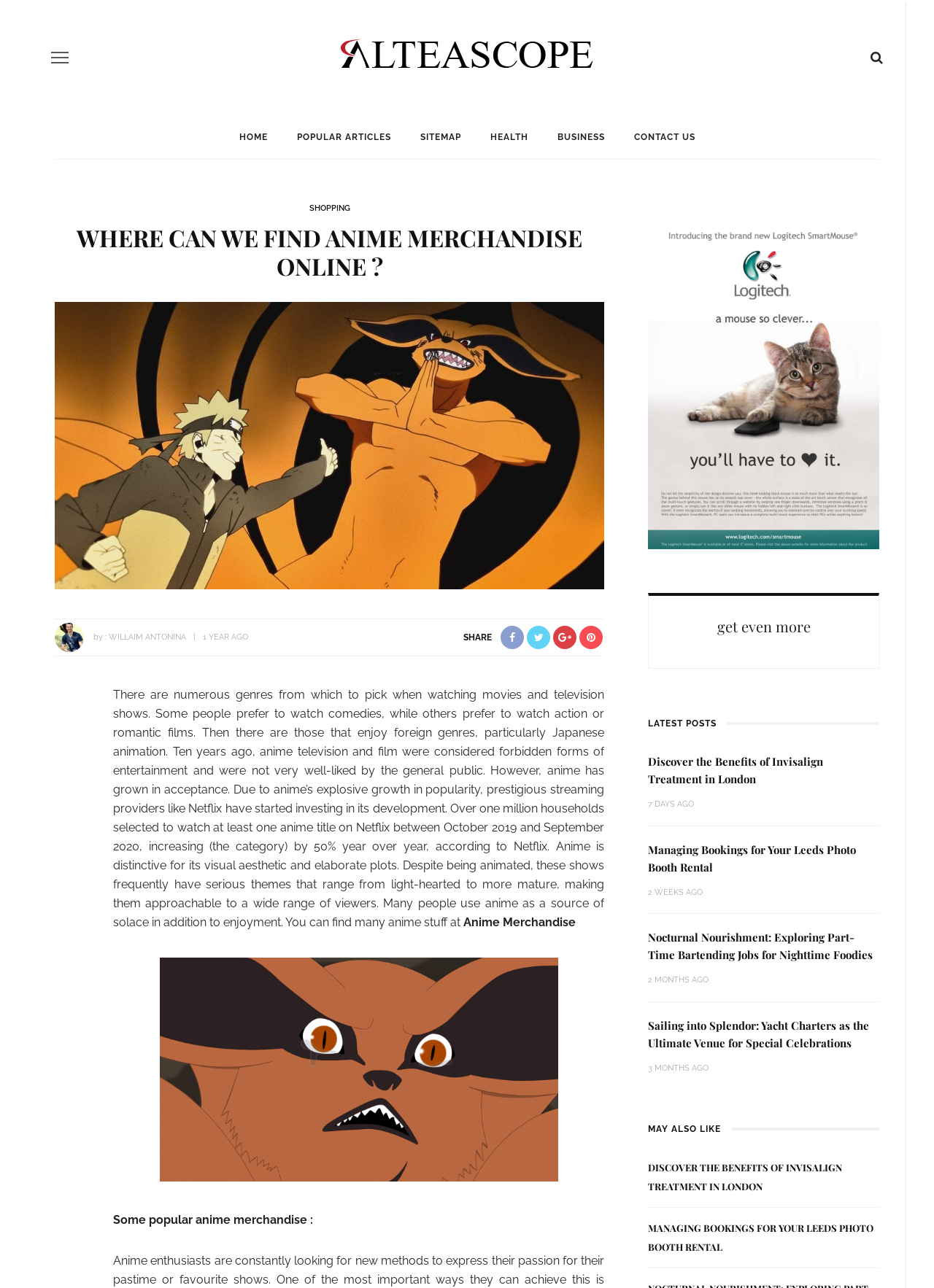What is the website about?
Based on the visual details in the image, please answer the question thoroughly.

Based on the webpage content, it appears that the website is focused on discussing anime merchandise, including where to find it online and various types of anime-related products.